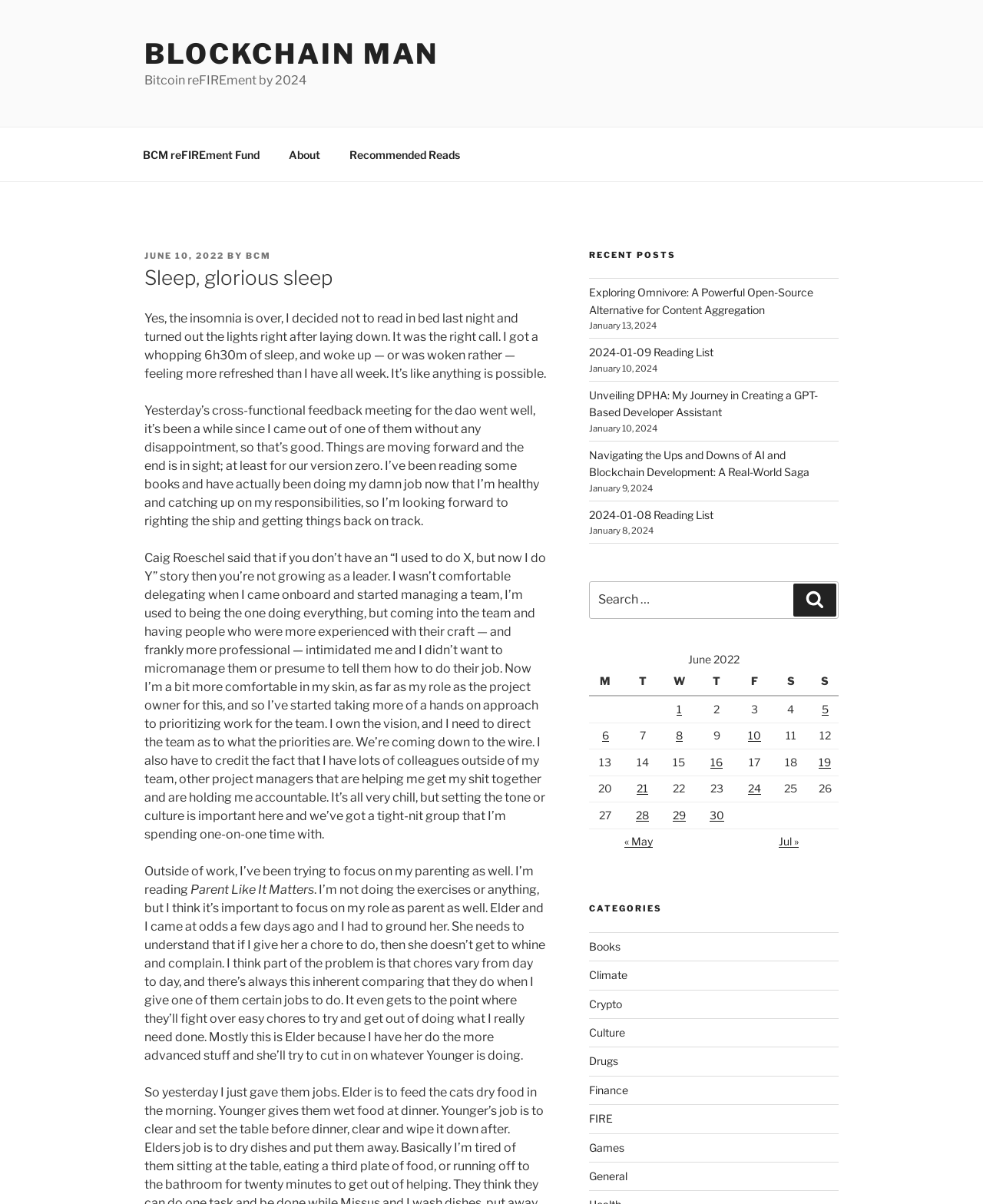For the following element description, predict the bounding box coordinates in the format (top-left x, top-left y, bottom-right x, bottom-right y). All values should be floating point numbers between 0 and 1. Description: Games

[0.599, 0.947, 0.635, 0.958]